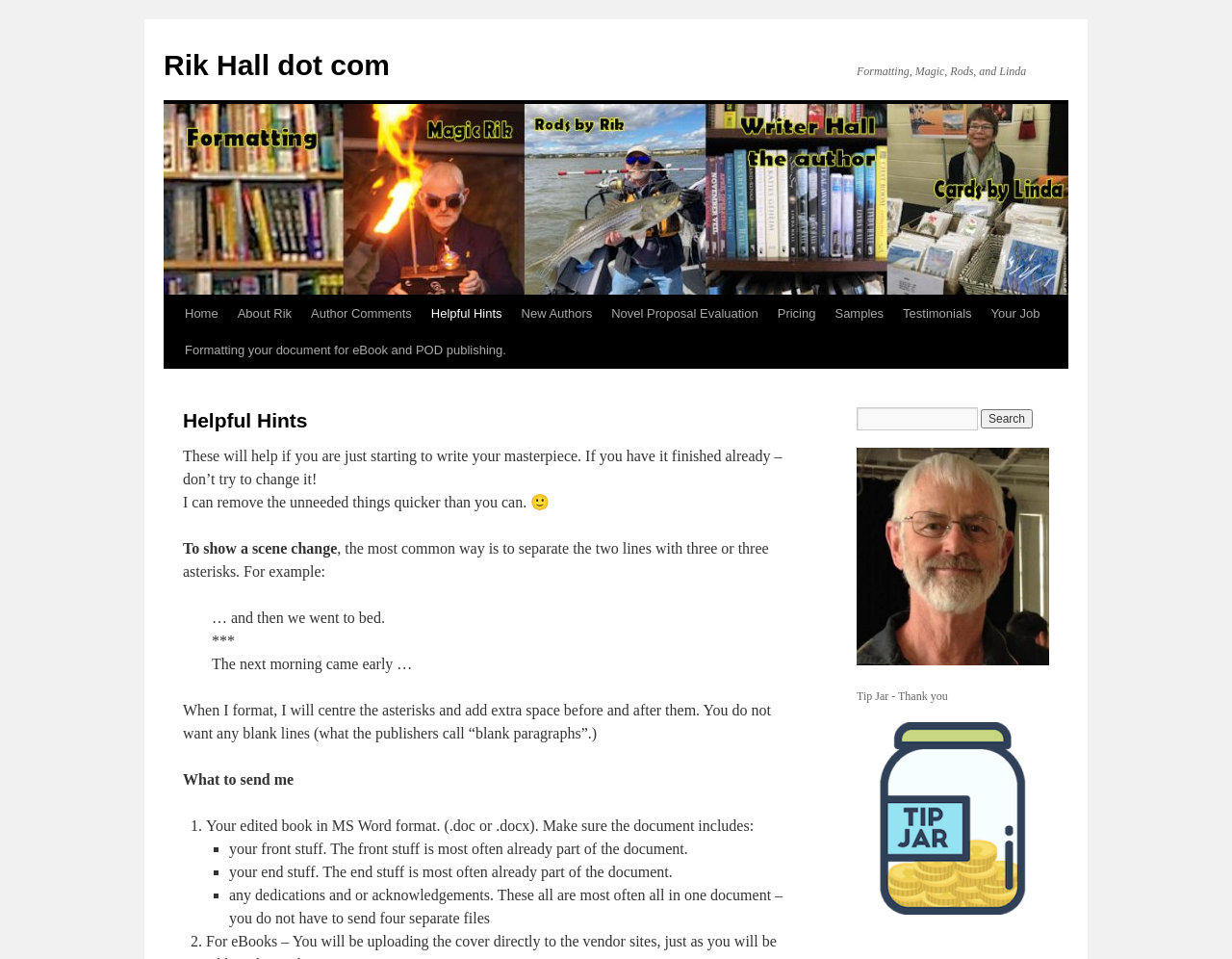Can you find the bounding box coordinates for the element to click on to achieve the instruction: "Click on the 'Skip to content' link"?

[0.133, 0.308, 0.148, 0.423]